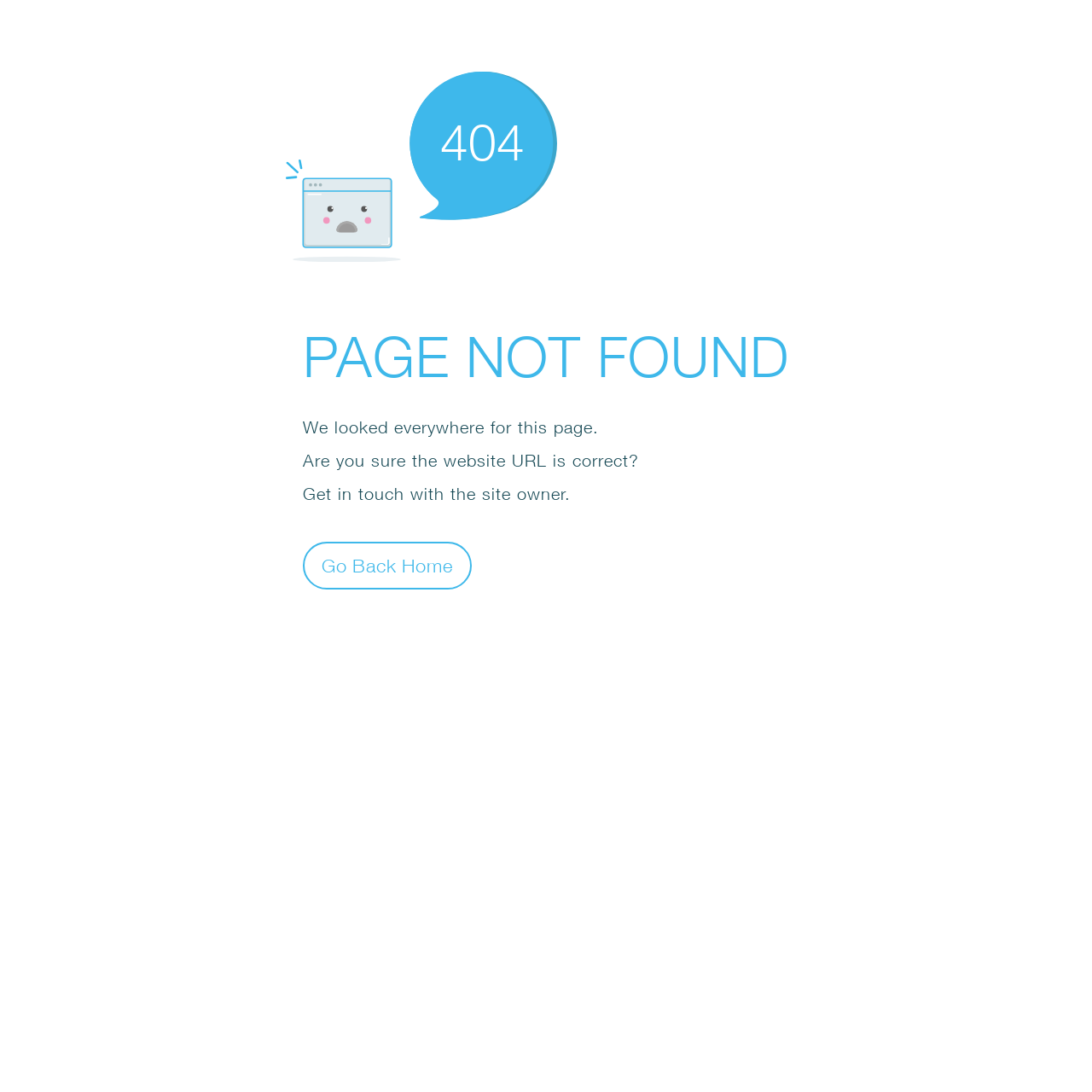What is the error code displayed on the page?
From the image, respond with a single word or phrase.

404